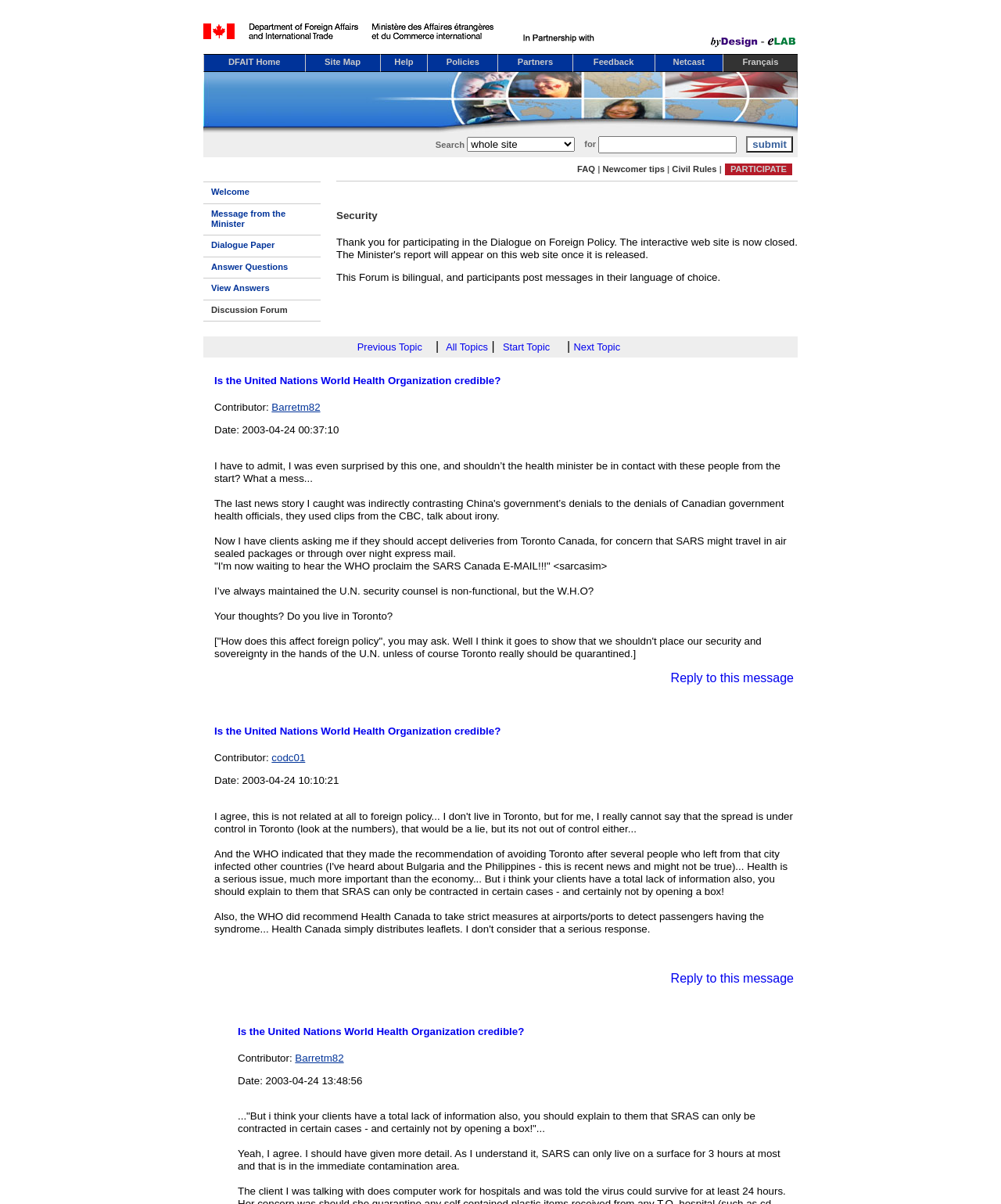Could you find the bounding box coordinates of the clickable area to complete this instruction: "Search whole site"?

[0.43, 0.11, 0.579, 0.13]